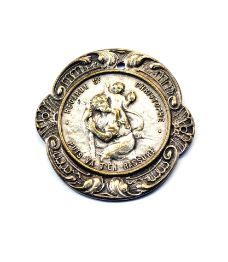What style is the badge's design?
Analyze the image and deliver a detailed answer to the question.

The image description highlights the badge's elegant design and embellishments, which are characteristic of the Art Deco style, indicating that the badge's design is attributed to this style.